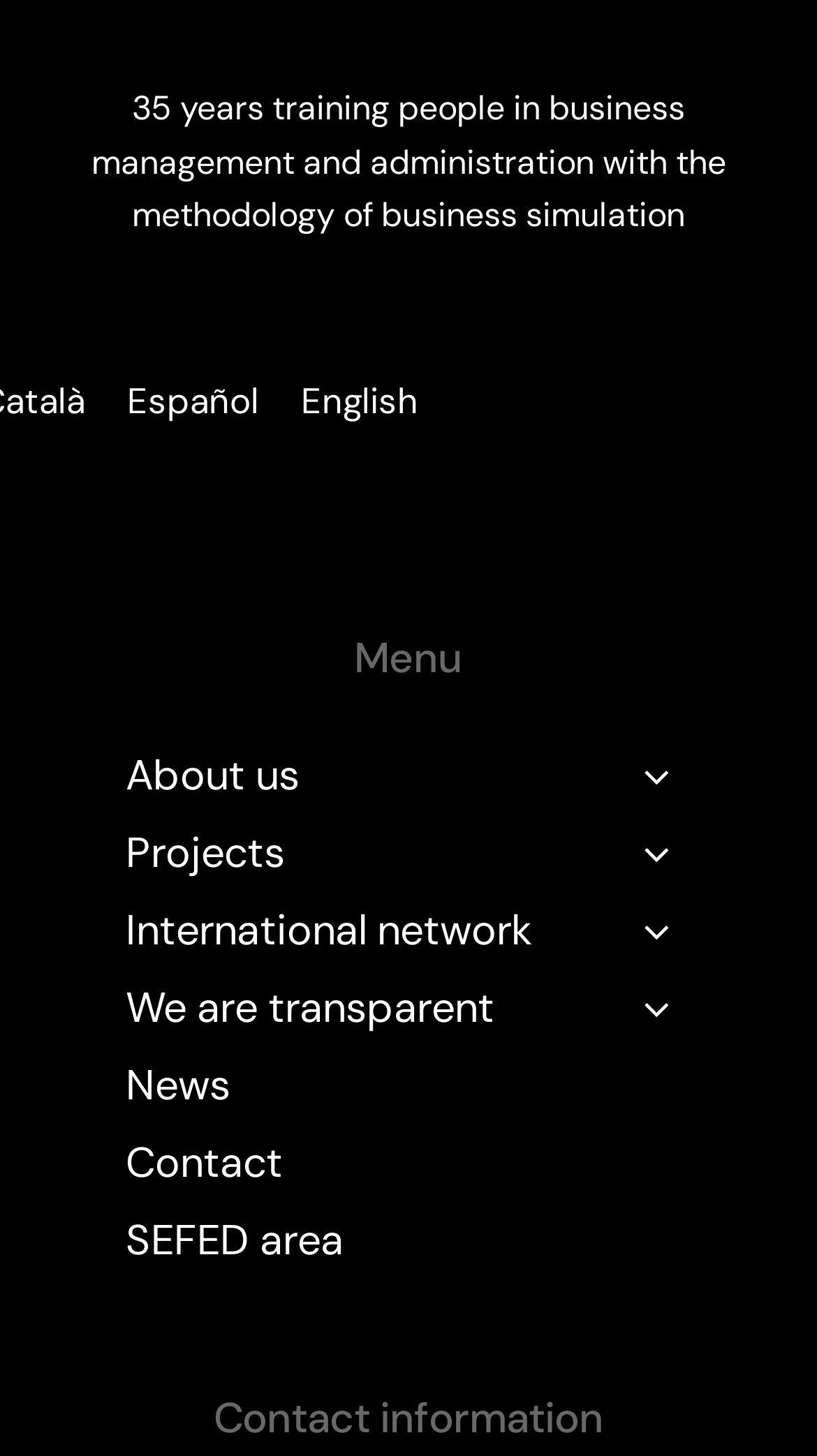Find the bounding box coordinates of the element's region that should be clicked in order to follow the given instruction: "Open About us submenu". The coordinates should consist of four float numbers between 0 and 1, i.e., [left, top, right, bottom].

[0.685, 0.506, 0.923, 0.558]